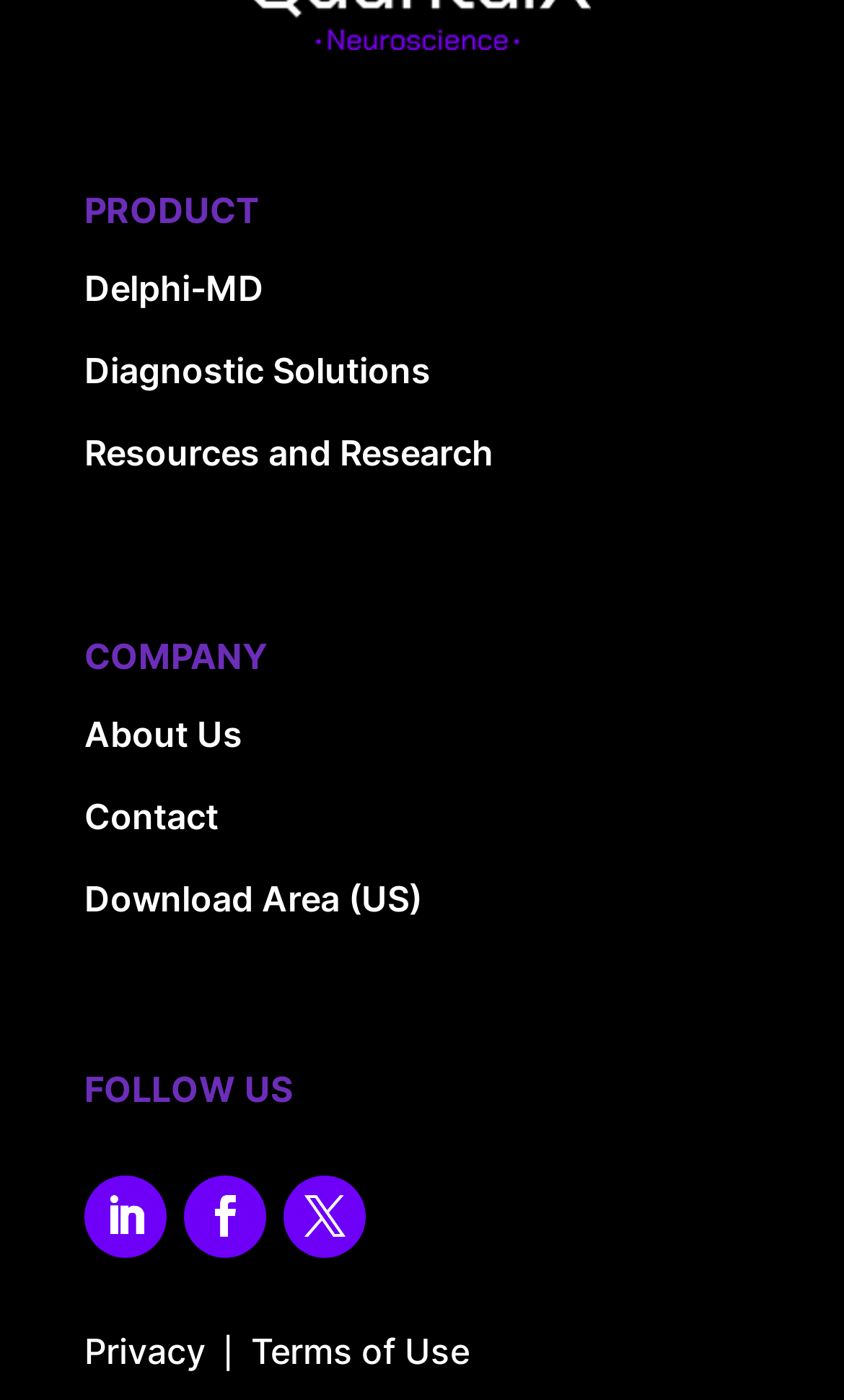Specify the bounding box coordinates of the area to click in order to execute this command: 'visit The Juicer Store'. The coordinates should consist of four float numbers ranging from 0 to 1, and should be formatted as [left, top, right, bottom].

None